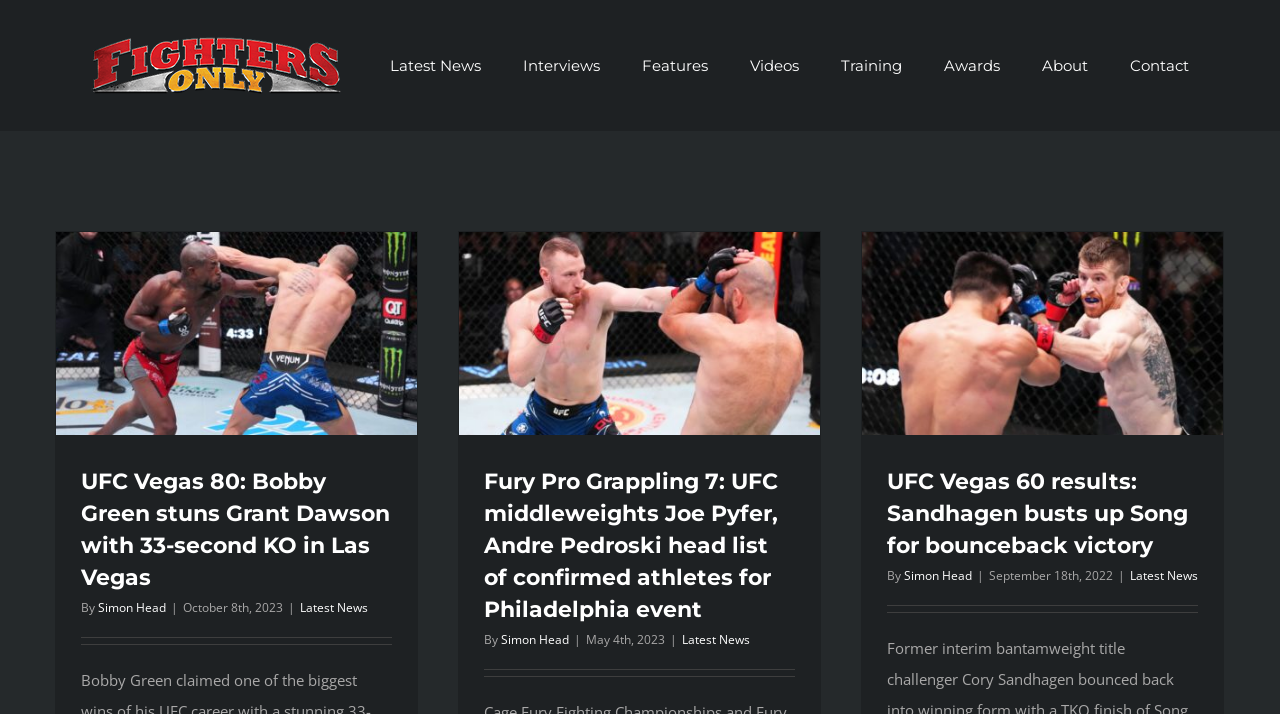Identify the bounding box coordinates of the clickable section necessary to follow the following instruction: "Read UFC Vegas 80: Bobby Green stuns Grant Dawson with 33-second KO in Las Vegas". The coordinates should be presented as four float numbers from 0 to 1, i.e., [left, top, right, bottom].

[0.063, 0.653, 0.307, 0.832]